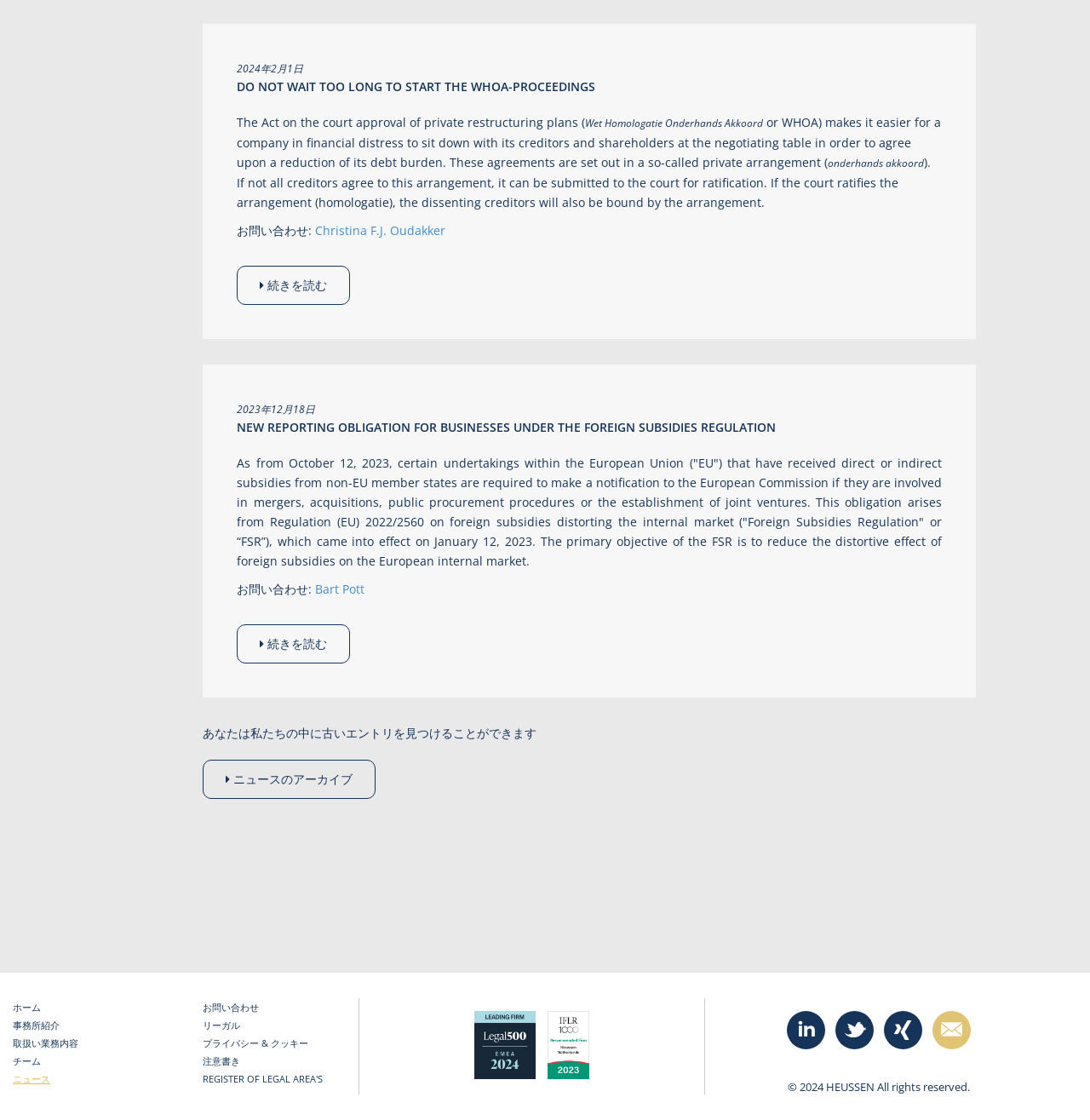Determine the bounding box coordinates for the area that needs to be clicked to fulfill this task: "Contact Christina F.J. Oudakker". The coordinates must be given as four float numbers between 0 and 1, i.e., [left, top, right, bottom].

[0.289, 0.198, 0.409, 0.213]